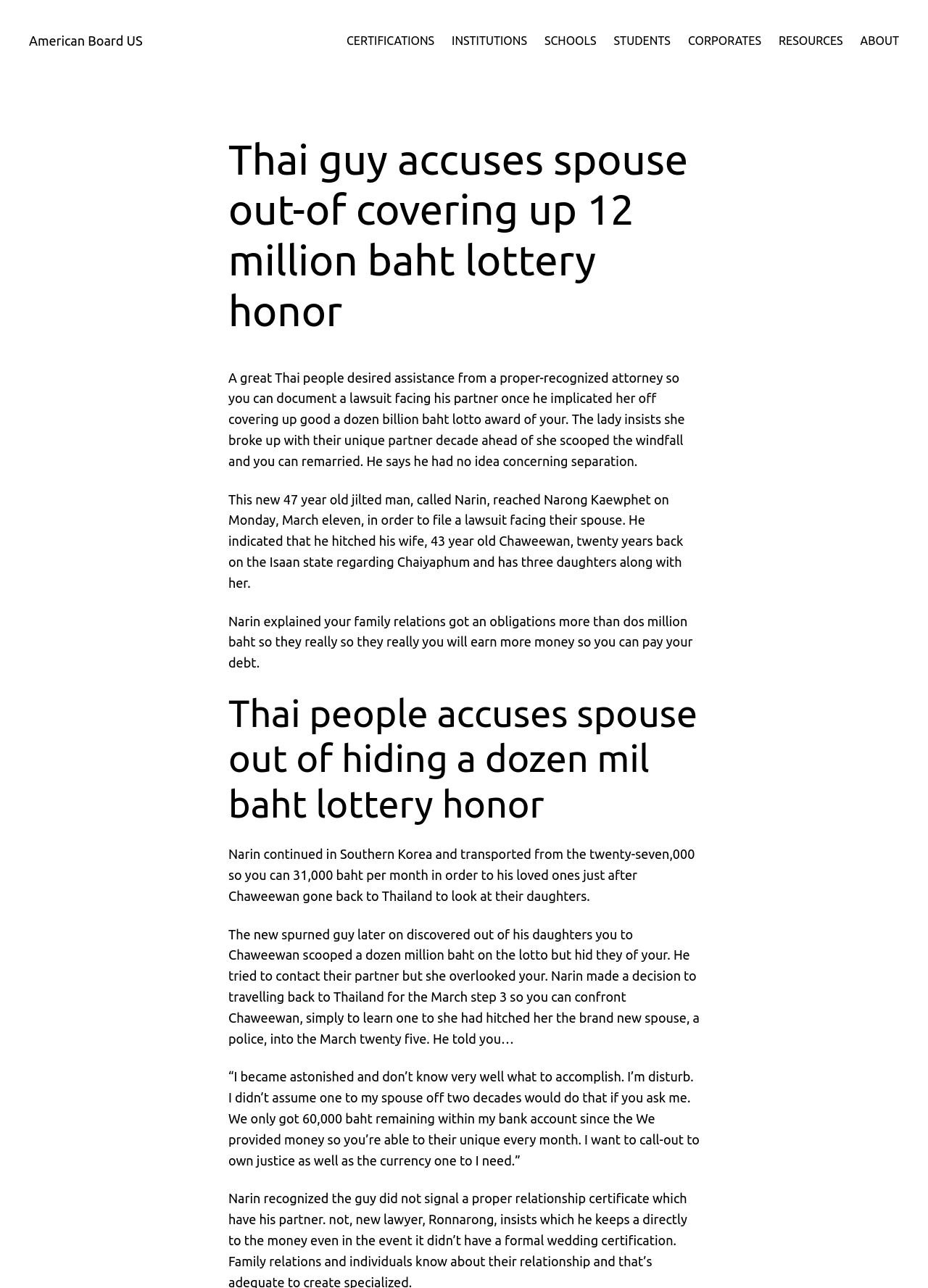Determine the bounding box coordinates of the section to be clicked to follow the instruction: "Click on the 'CERTIFICATIONS' link". The coordinates should be given as four float numbers between 0 and 1, formatted as [left, top, right, bottom].

[0.373, 0.025, 0.468, 0.039]